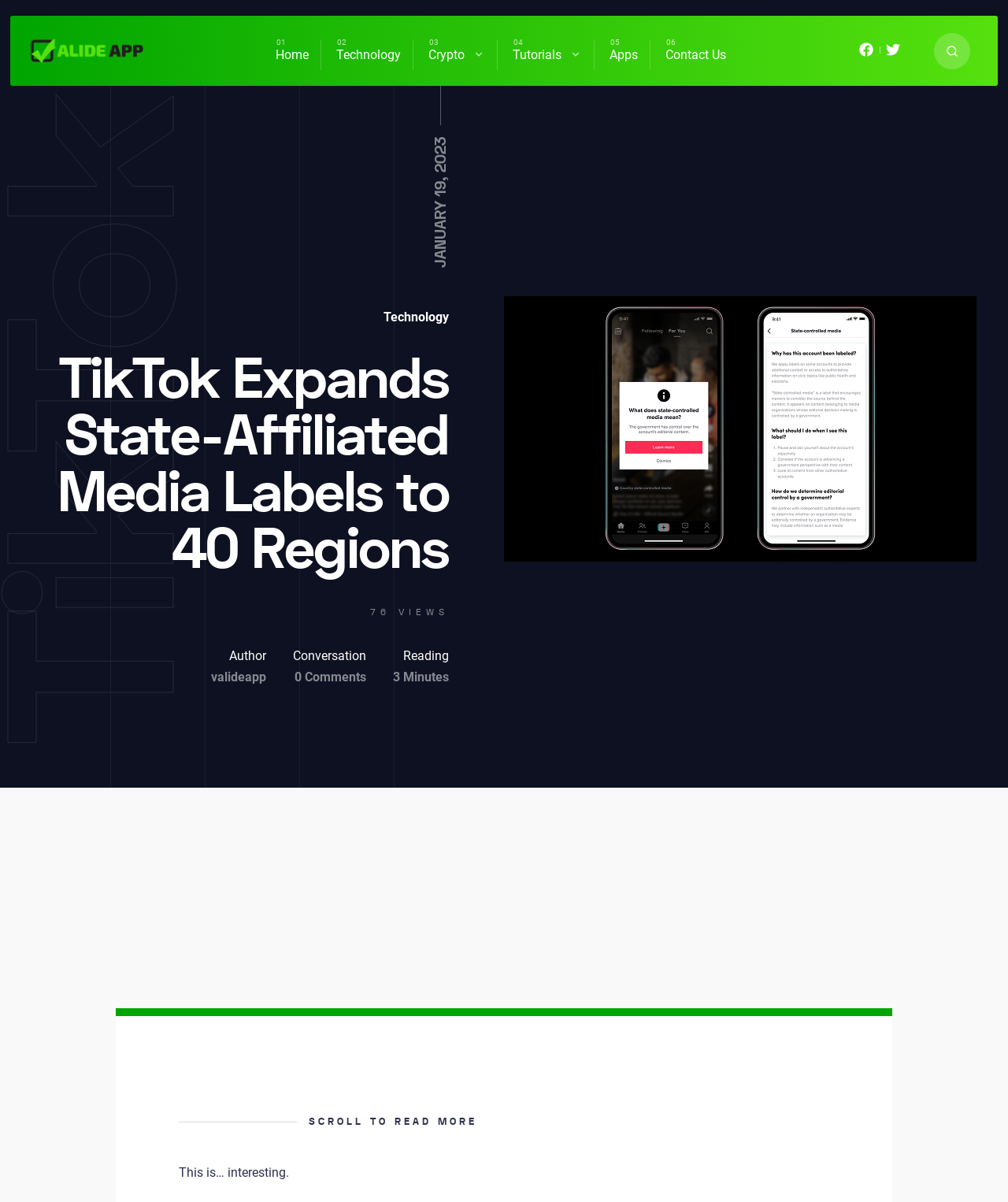Point out the bounding box coordinates of the section to click in order to follow this instruction: "Read the article about TikTok expanding state-affiliated media labels".

[0.057, 0.283, 0.445, 0.49]